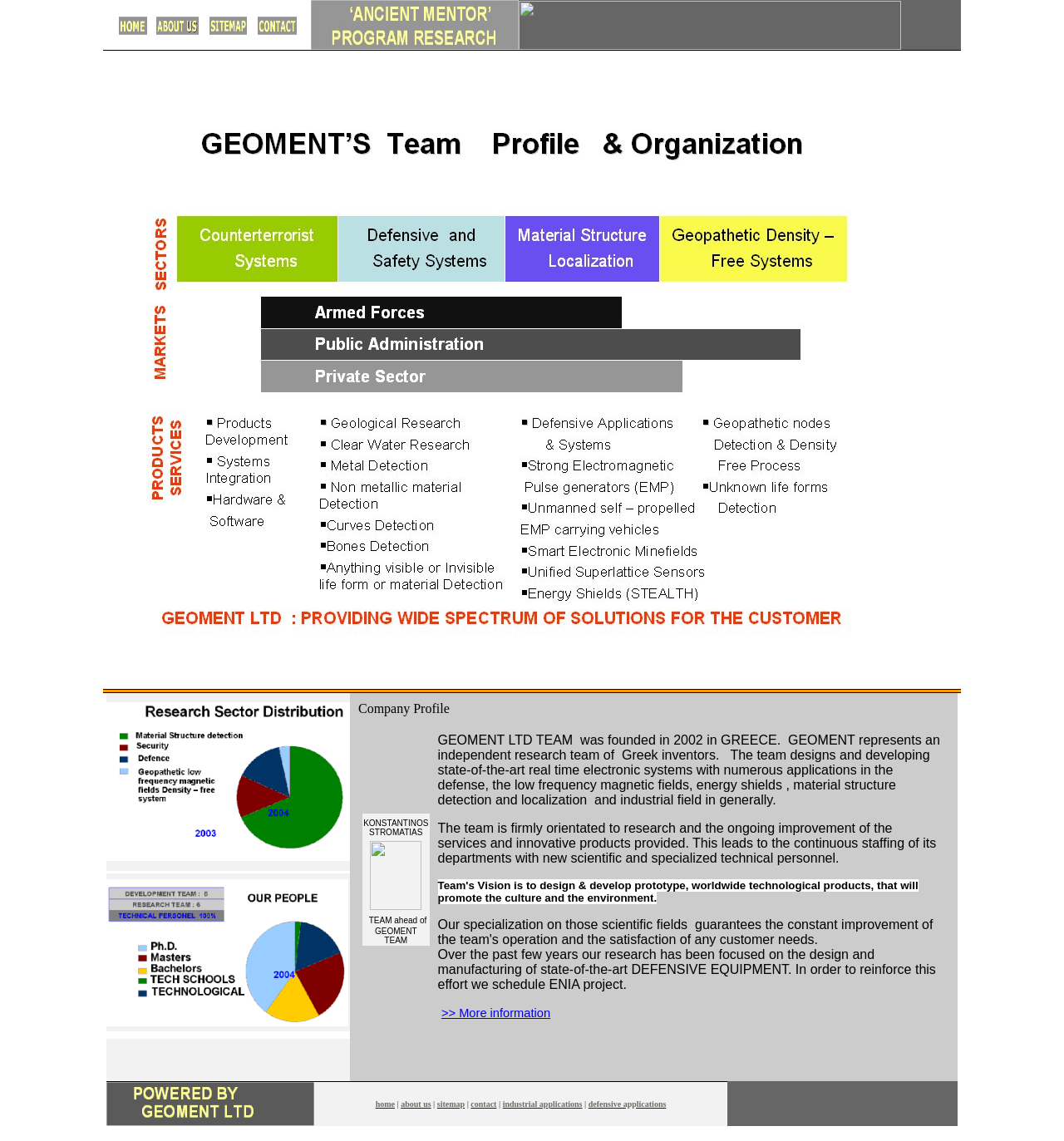Highlight the bounding box coordinates of the element that should be clicked to carry out the following instruction: "Go to about us". The coordinates must be given as four float numbers ranging from 0 to 1, i.e., [left, top, right, bottom].

[0.292, 0.034, 0.488, 0.046]